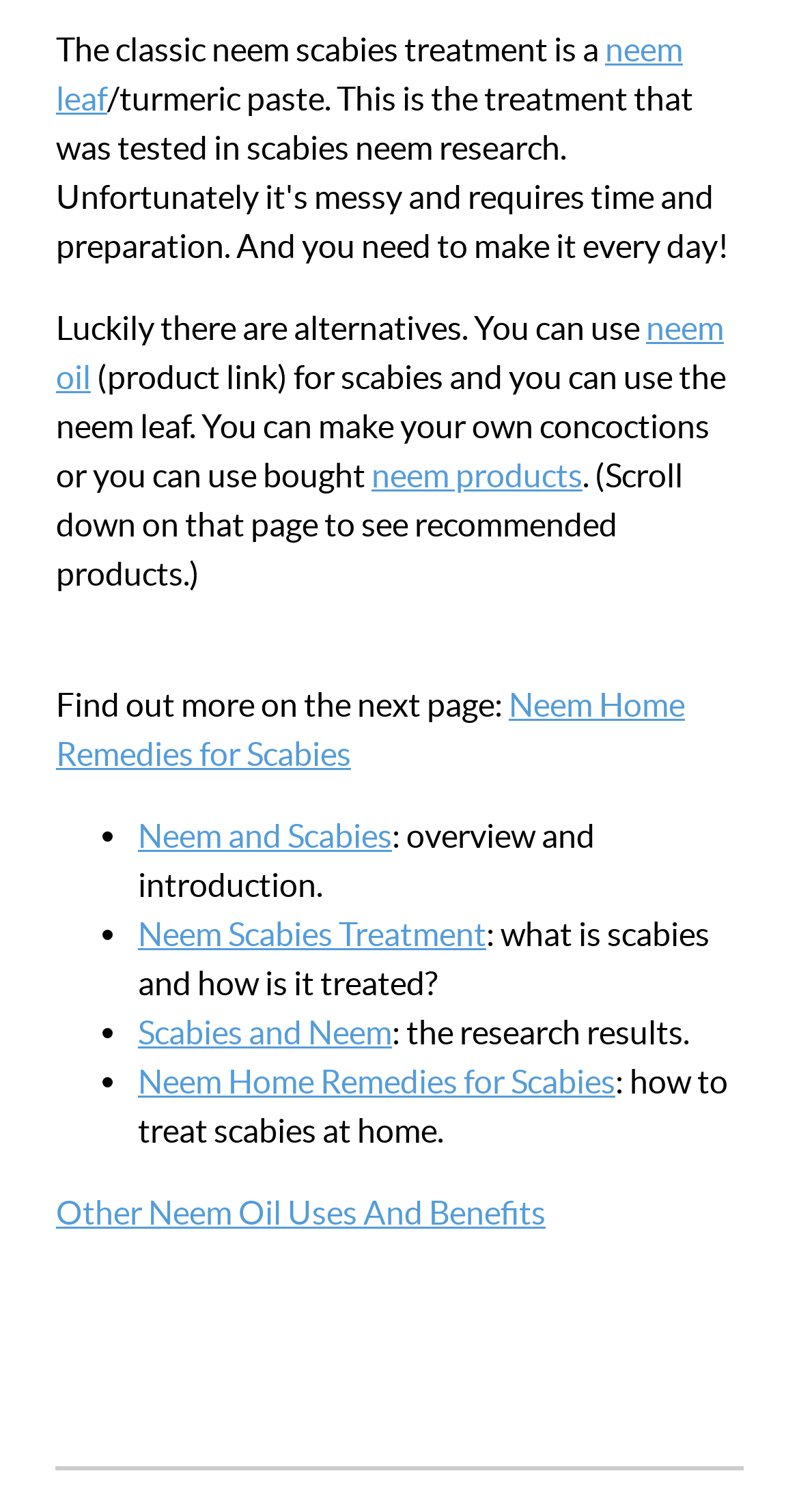Answer the question below with a single word or a brief phrase: 
What is the topic of the webpage?

neem and scabies